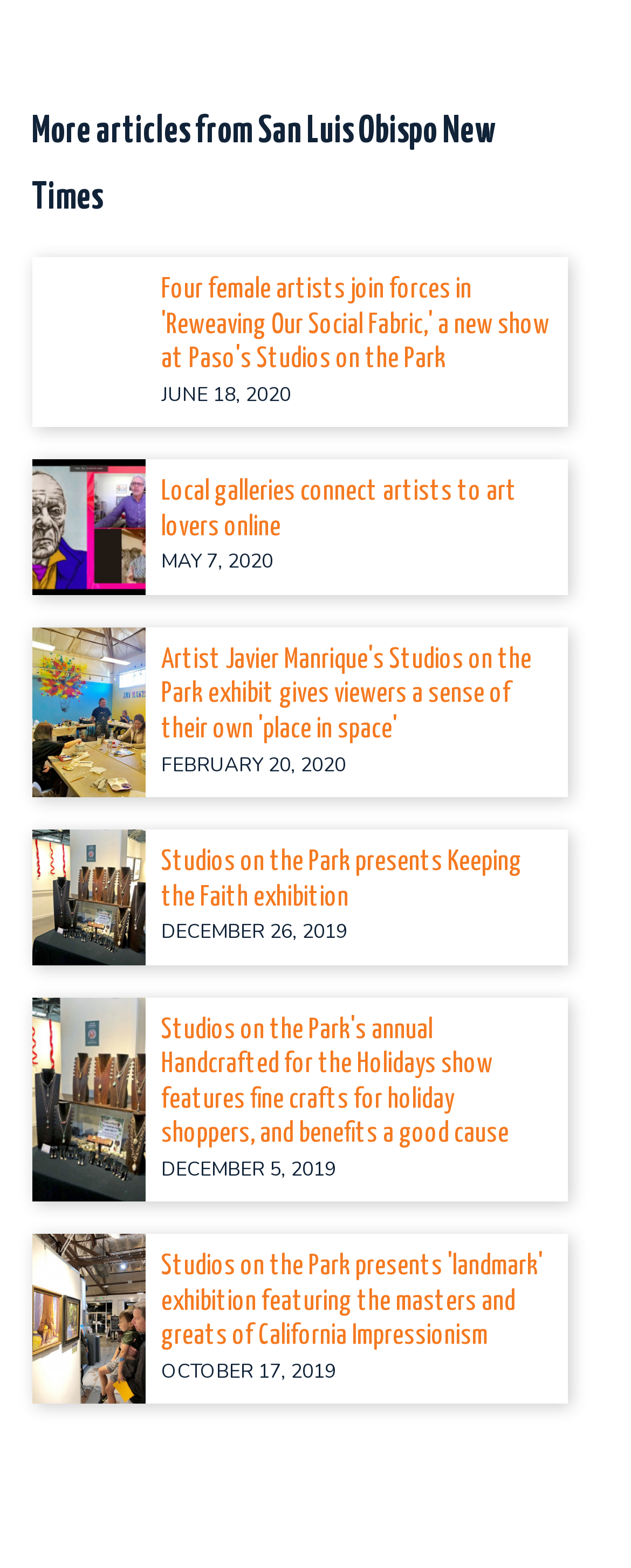Please identify the bounding box coordinates of the element I need to click to follow this instruction: "Read more about 'Reweaving Our Social Fabric'".

[0.255, 0.174, 0.873, 0.241]